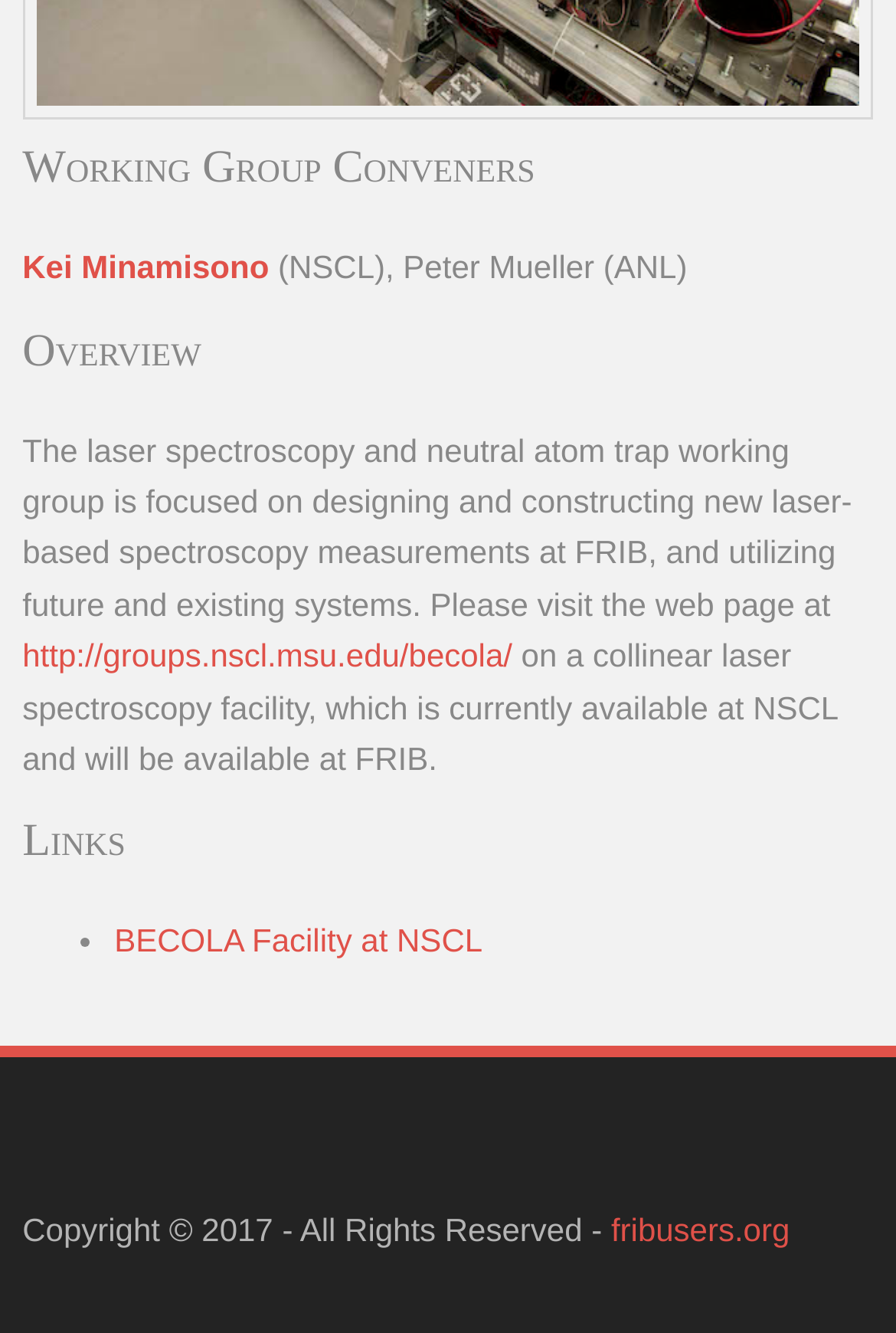Locate the bounding box of the UI element defined by this description: "BECOLA Facility at NSCL". The coordinates should be given as four float numbers between 0 and 1, formatted as [left, top, right, bottom].

[0.128, 0.692, 0.539, 0.719]